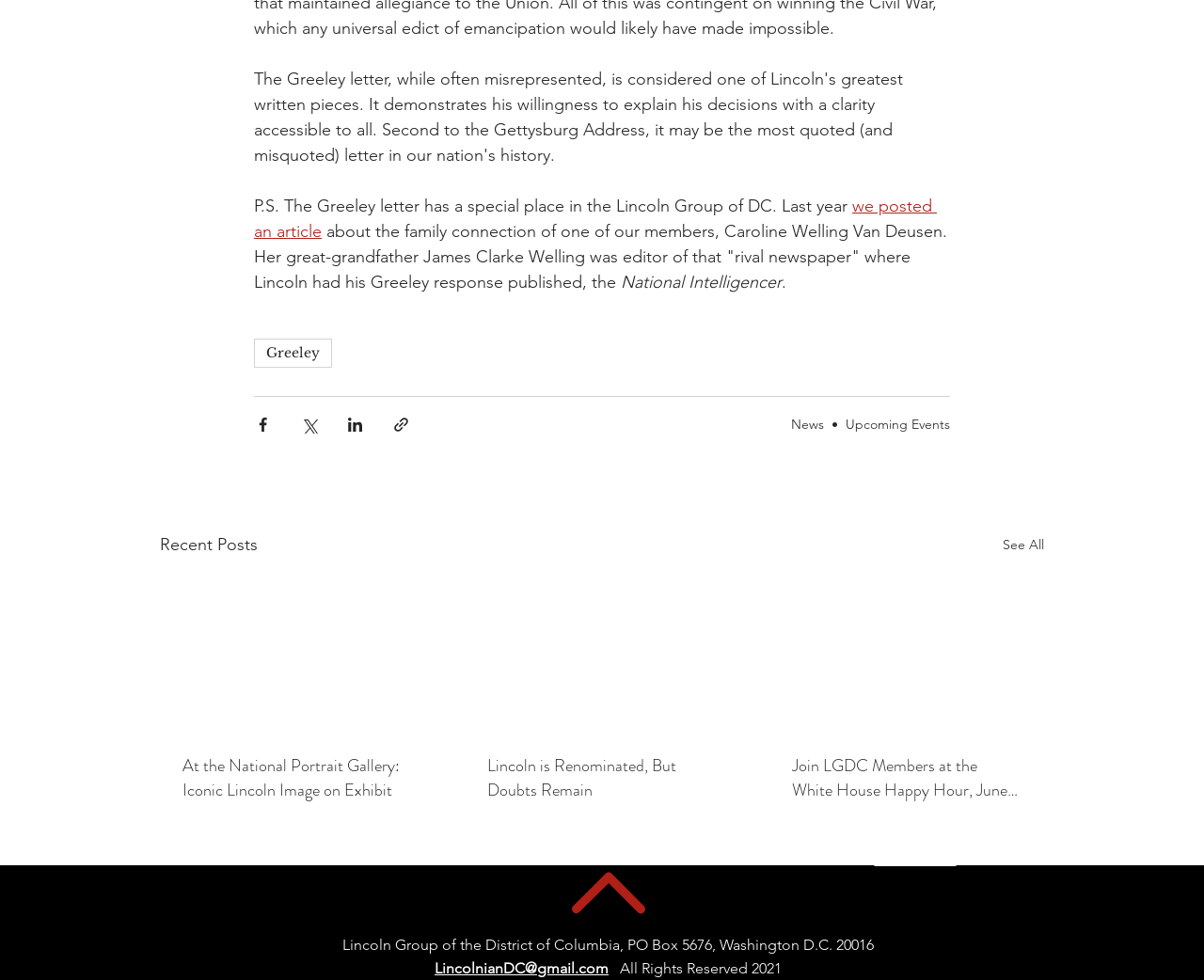Please provide a comprehensive response to the question based on the details in the image: What is the topic of the article mentioned in the first link under 'Recent Posts'?

I found this answer by looking at the link element with the text 'At the National Portrait Gallery: Iconic Lincoln Image on Exhibit' under the 'Recent Posts' heading.